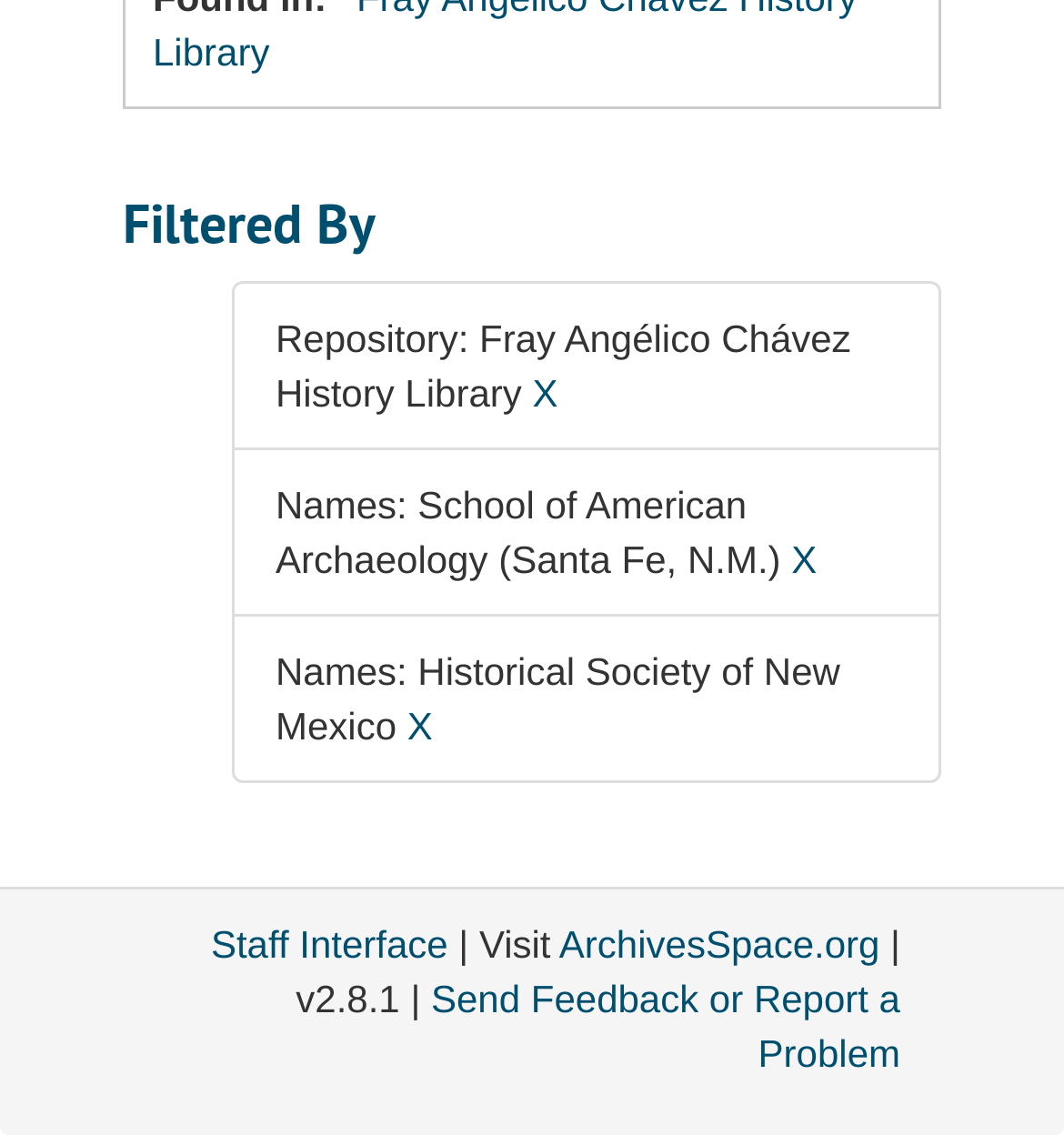Provide the bounding box coordinates for the UI element described in this sentence: "Staff Interface". The coordinates should be four float values between 0 and 1, i.e., [left, top, right, bottom].

[0.198, 0.812, 0.421, 0.85]